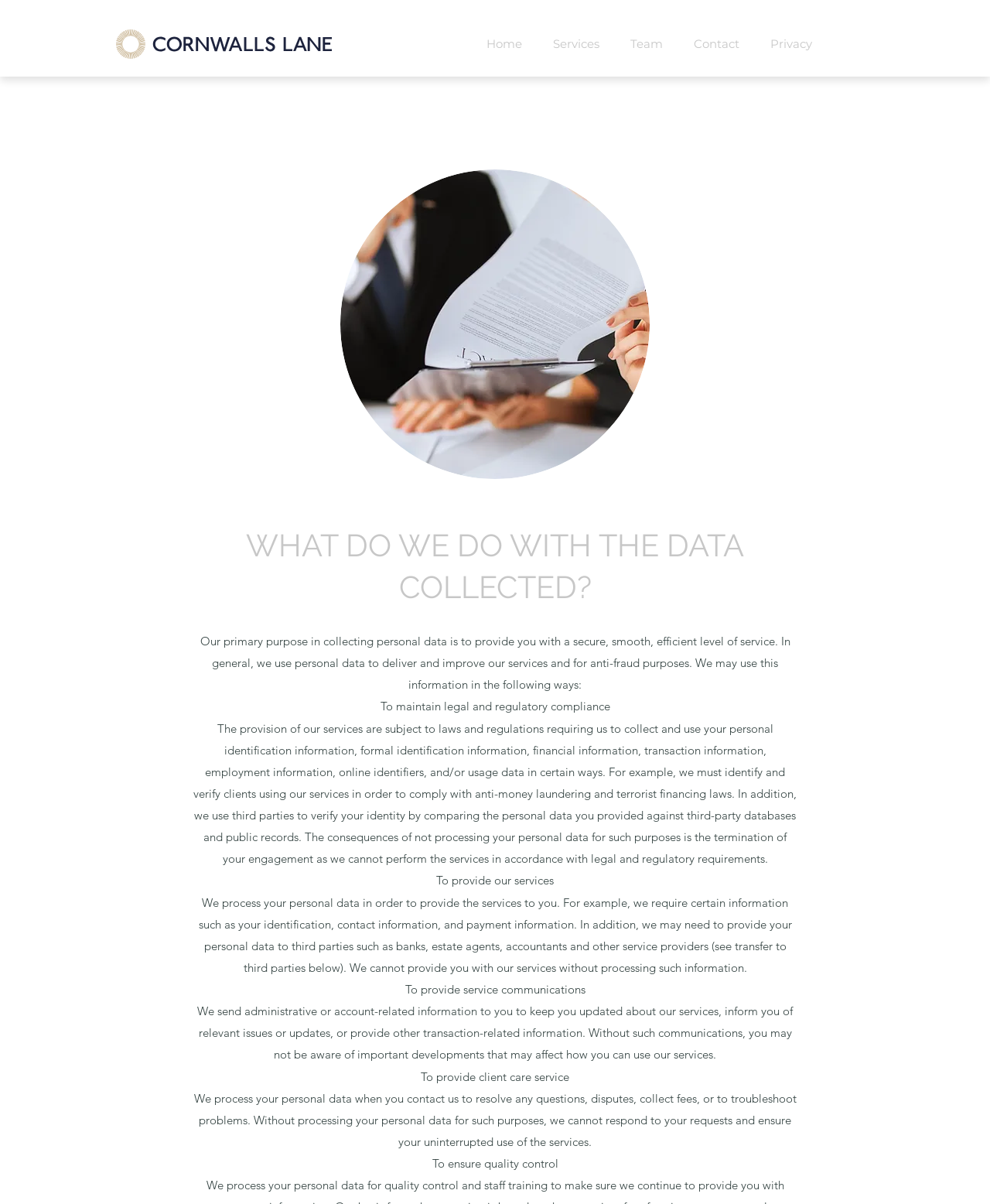What is the purpose of verifying client identities?
Using the image, elaborate on the answer with as much detail as possible.

The webpage states that the provision of services is subject to laws and regulations requiring the collection and use of personal identification information, formal identification information, financial information, transaction information, employment information, online identifiers, and/or usage data in certain ways. Specifically, it mentions that the company must identify and verify clients using their services in order to comply with anti-money laundering and terrorist financing laws.